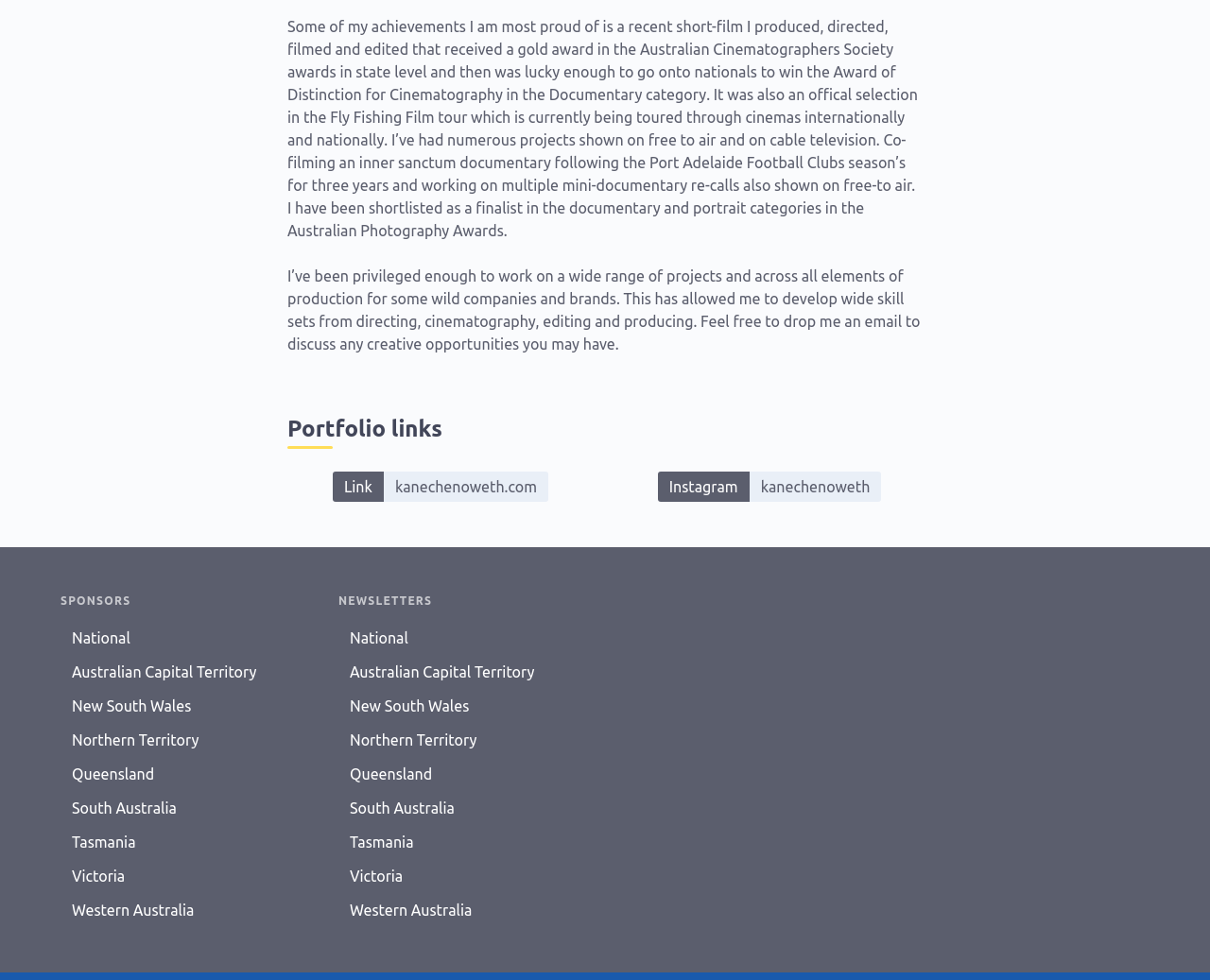Locate and provide the bounding box coordinates for the HTML element that matches this description: "New South Wales".

[0.05, 0.703, 0.261, 0.738]